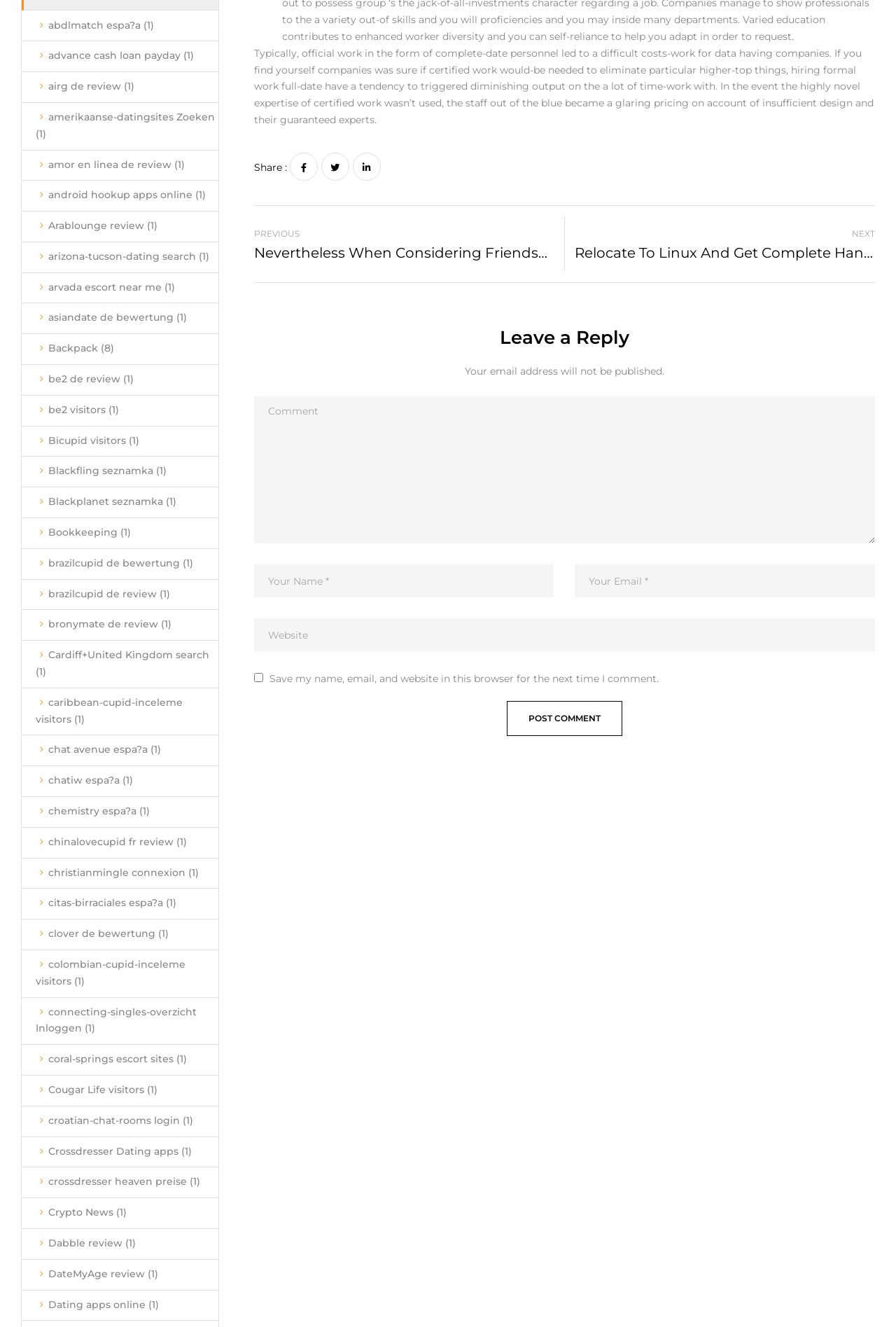Identify the bounding box for the element characterized by the following description: "amor en linea de review".

[0.054, 0.119, 0.191, 0.128]